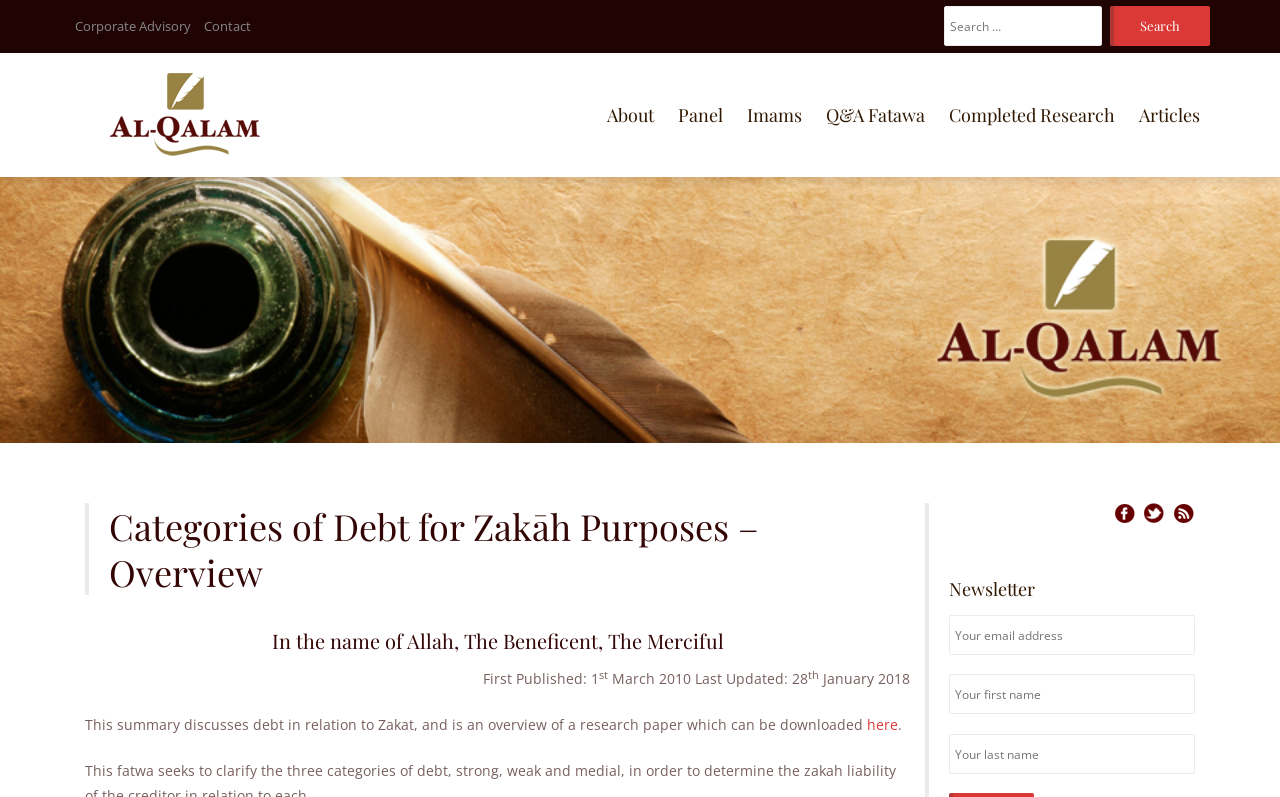Locate the UI element described by Panel in the provided webpage screenshot. Return the bounding box coordinates in the format (top-left x, top-left y, bottom-right x, bottom-right y), ensuring all values are between 0 and 1.

[0.522, 0.119, 0.573, 0.169]